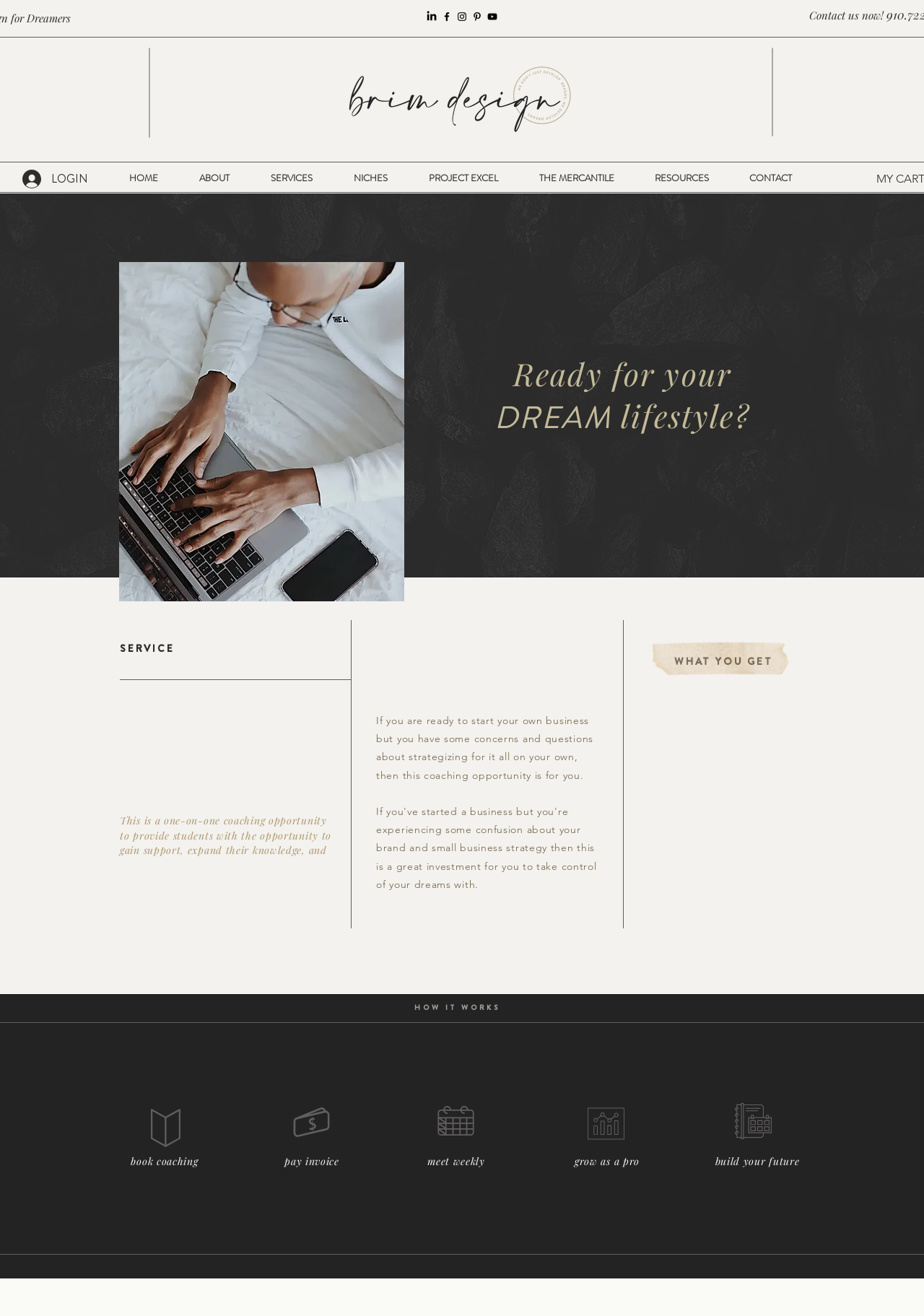Detail the various sections and features of the webpage.

This webpage is about a coaching opportunity for individuals who want to start their own business. At the top of the page, there is a social bar with links to LinkedIn, Facebook, Instagram, Pinterest, and YouTube, represented by their respective icons. Below the social bar, there is a "Contact us now!" button. 

To the left of the social bar, there is a BRIM DESIGN logo that links to the home page. Below the logo, there is a login button and a navigation menu with links to HOME, ABOUT, SERVICES, NICHES, PROJECT EXCEL, THE MERCANTILE, RESOURCES, and CONTACT.

The main content of the page is divided into sections. The first section has a heading "Ready for your DREAM lifestyle?" and a subheading "Coaching" with a brief description of the coaching opportunity. Below this section, there is a brand image and a heading "SERVICE" followed by a list of what the coaching service includes, such as 10 sections, 30-45 minute sessions, access to the CEO's experience, business strategy audit, and brand audit.

The next section has a heading "HOW IT WORKS" and is divided into four steps, each represented by an icon and a brief description. The steps are booking coaching services, paying the invoice, meeting weekly, and growing as a professional. 

Throughout the page, there are several images and icons that are used to break up the text and add visual interest. The overall design is clean and easy to navigate, with clear headings and concise text.